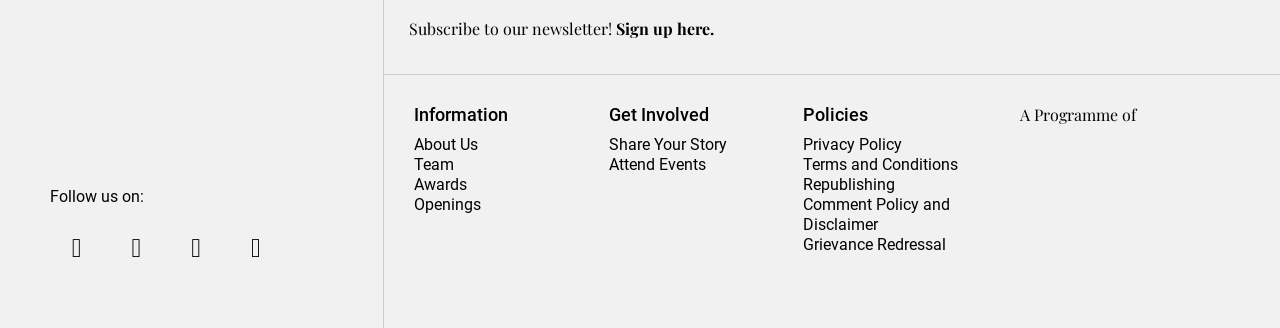Can you pinpoint the bounding box coordinates for the clickable element required for this instruction: "Share your story"? The coordinates should be four float numbers between 0 and 1, i.e., [left, top, right, bottom].

[0.476, 0.411, 0.568, 0.469]